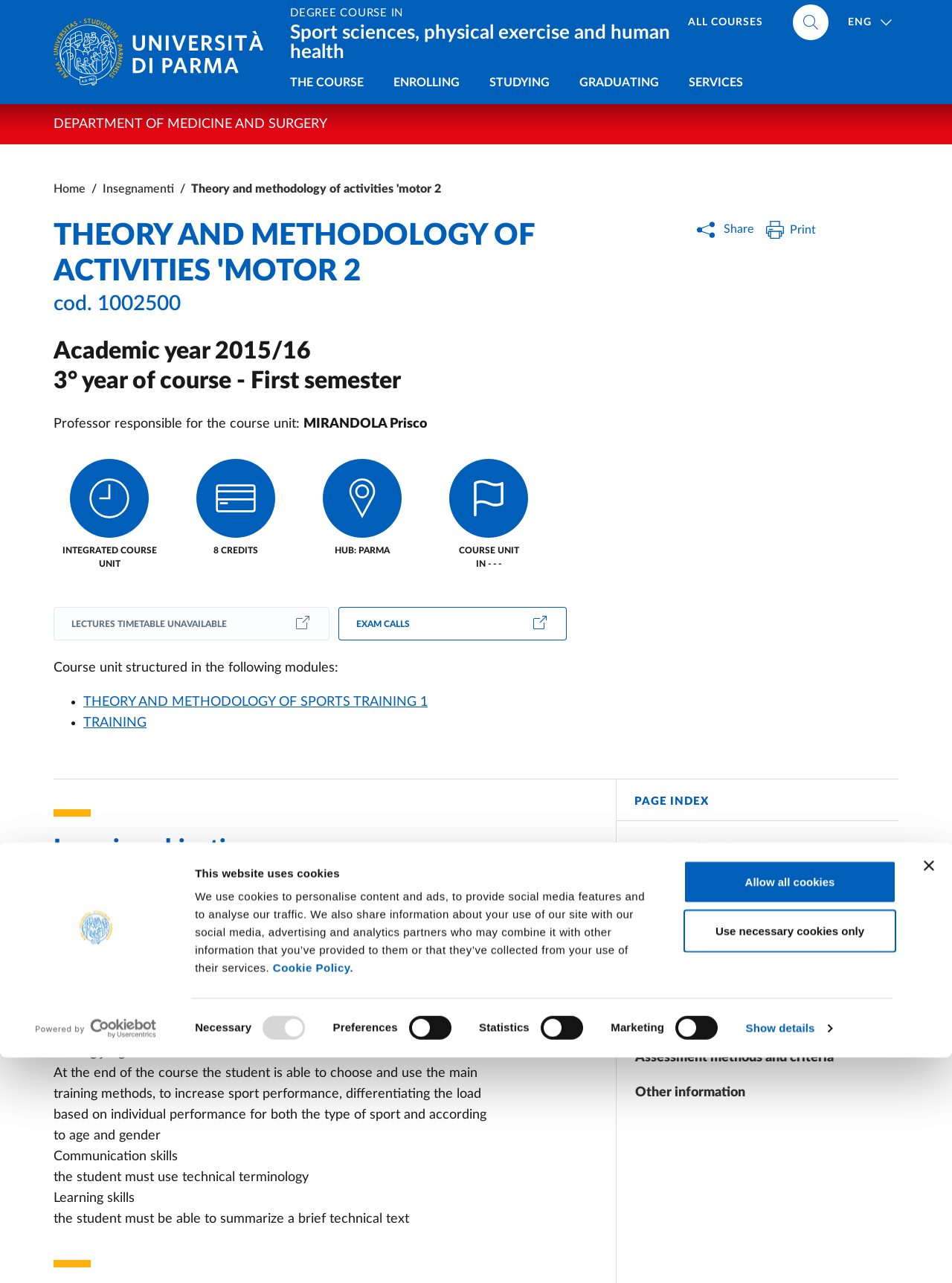How many credits is the course unit worth?
Using the information from the image, provide a comprehensive answer to the question.

I found the answer by looking at the text '8 CREDITS' on the webpage, which is located near the 'INTEGRATED COURSE UNIT' label.